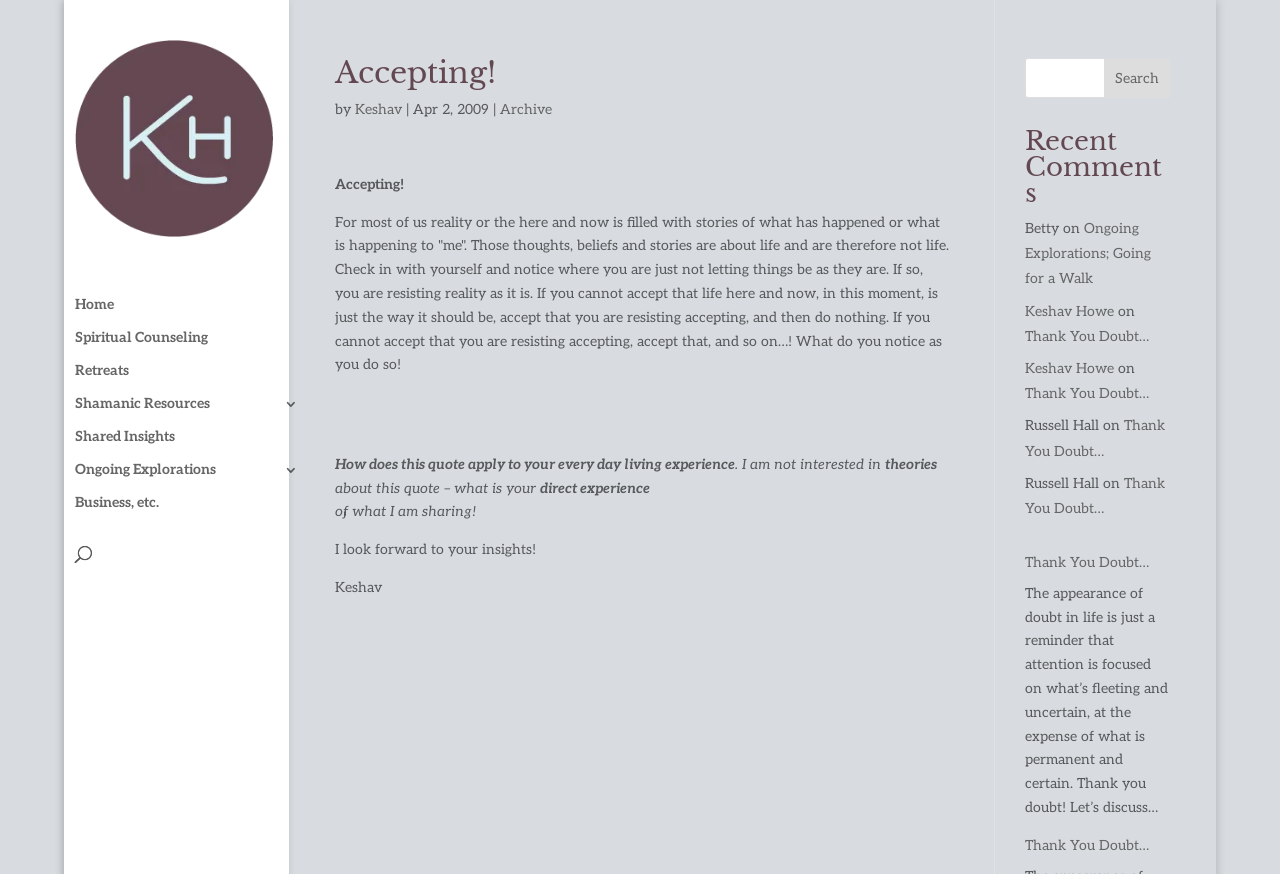Pinpoint the bounding box coordinates for the area that should be clicked to perform the following instruction: "Click on 'Spiritual Counseling' link".

[0.059, 0.278, 0.248, 0.316]